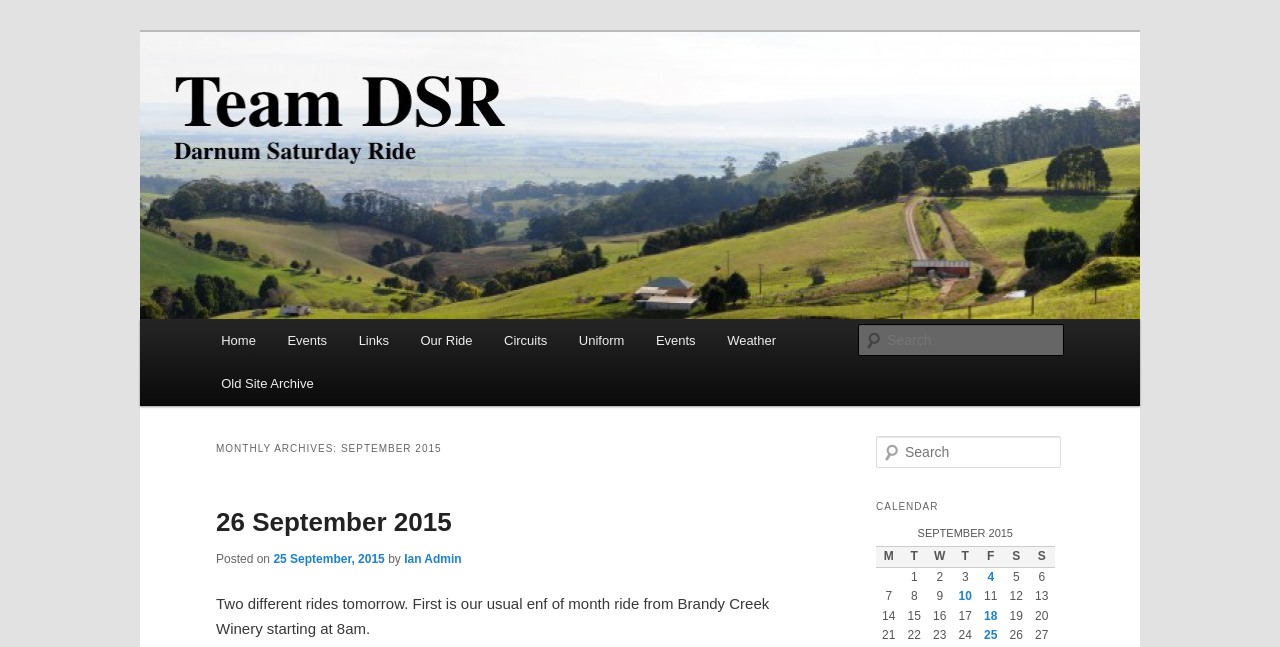Determine the bounding box coordinates of the clickable region to carry out the instruction: "Search in the calendar".

[0.684, 0.674, 0.829, 0.723]